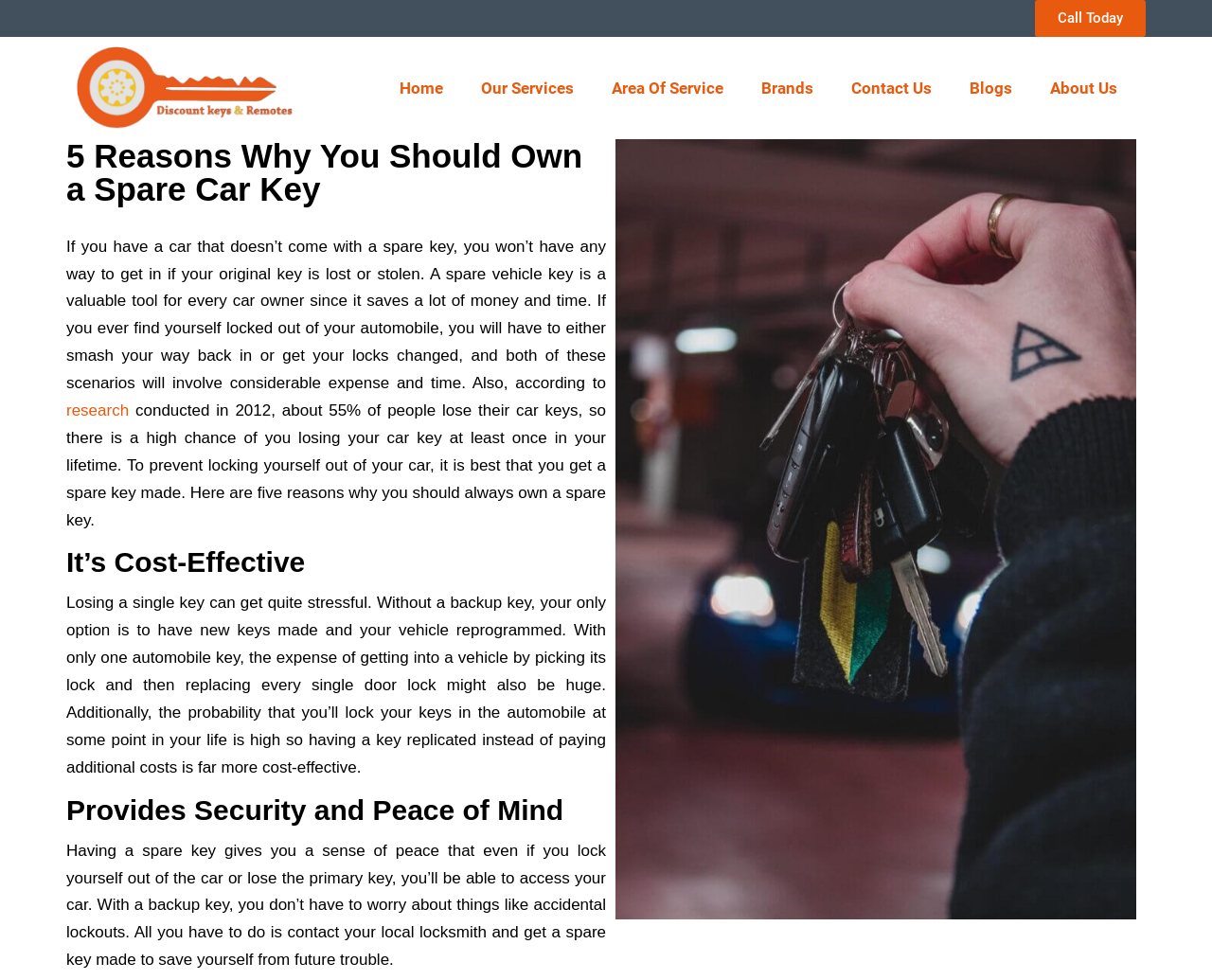Find the bounding box coordinates of the UI element according to this description: "Contact Us".

[0.687, 0.067, 0.784, 0.112]